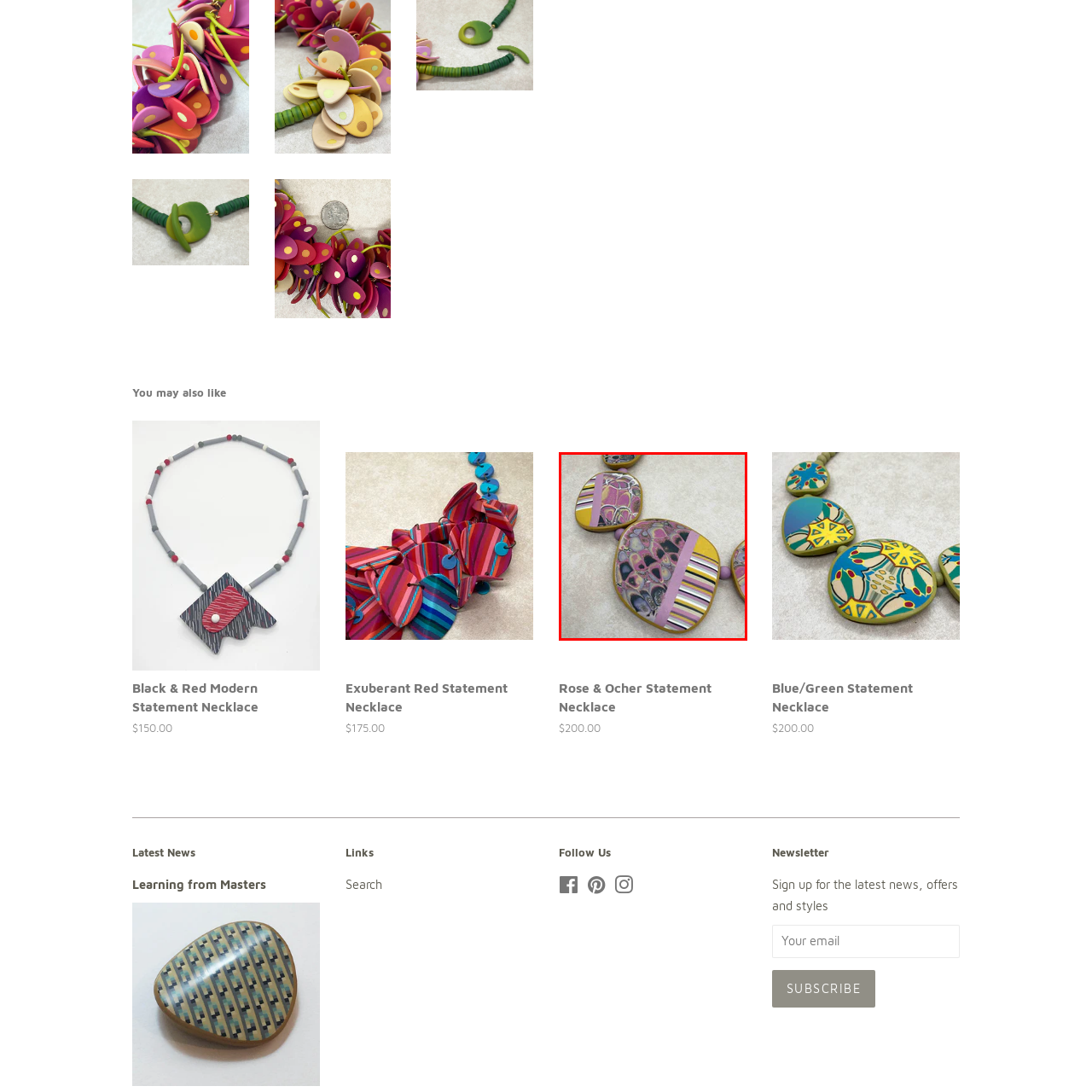Refer to the image area inside the black border, What is the style of the necklace's design? 
Respond concisely with a single word or phrase.

Contemporary